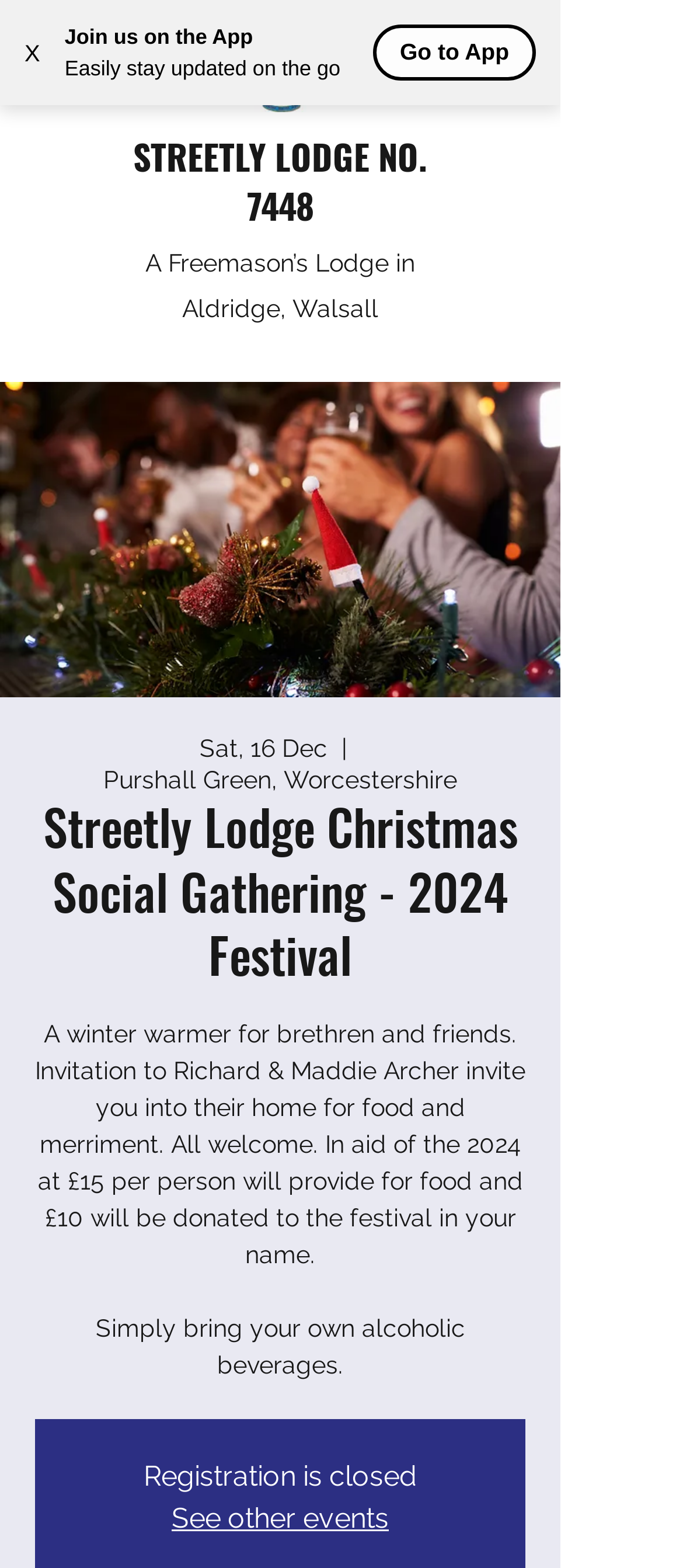What is the location of the Christmas Social Gathering?
Refer to the screenshot and answer in one word or phrase.

Purshall Green, Worcestershire